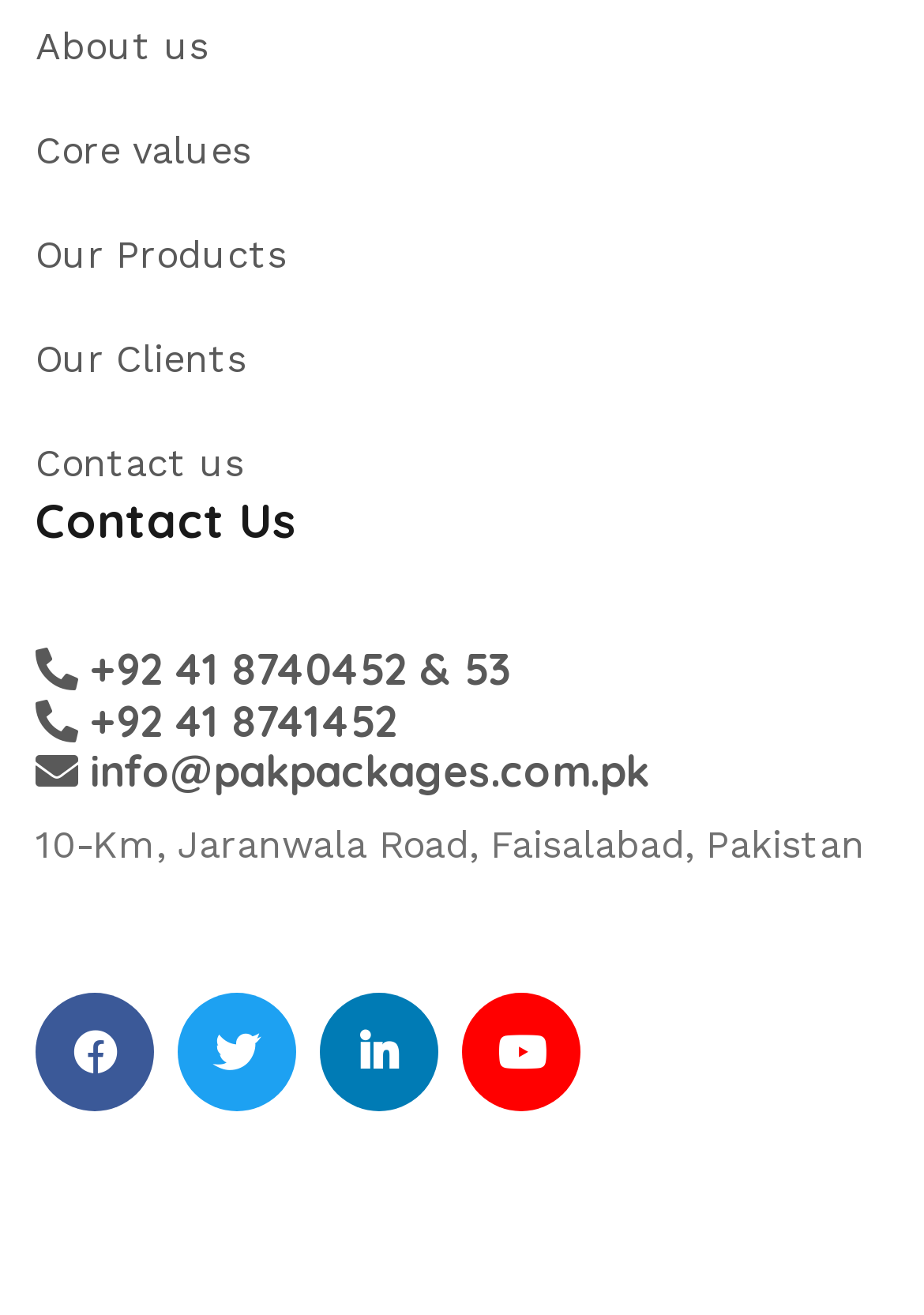Please specify the bounding box coordinates of the element that should be clicked to execute the given instruction: 'View Our Products'. Ensure the coordinates are four float numbers between 0 and 1, expressed as [left, top, right, bottom].

[0.038, 0.177, 0.31, 0.211]